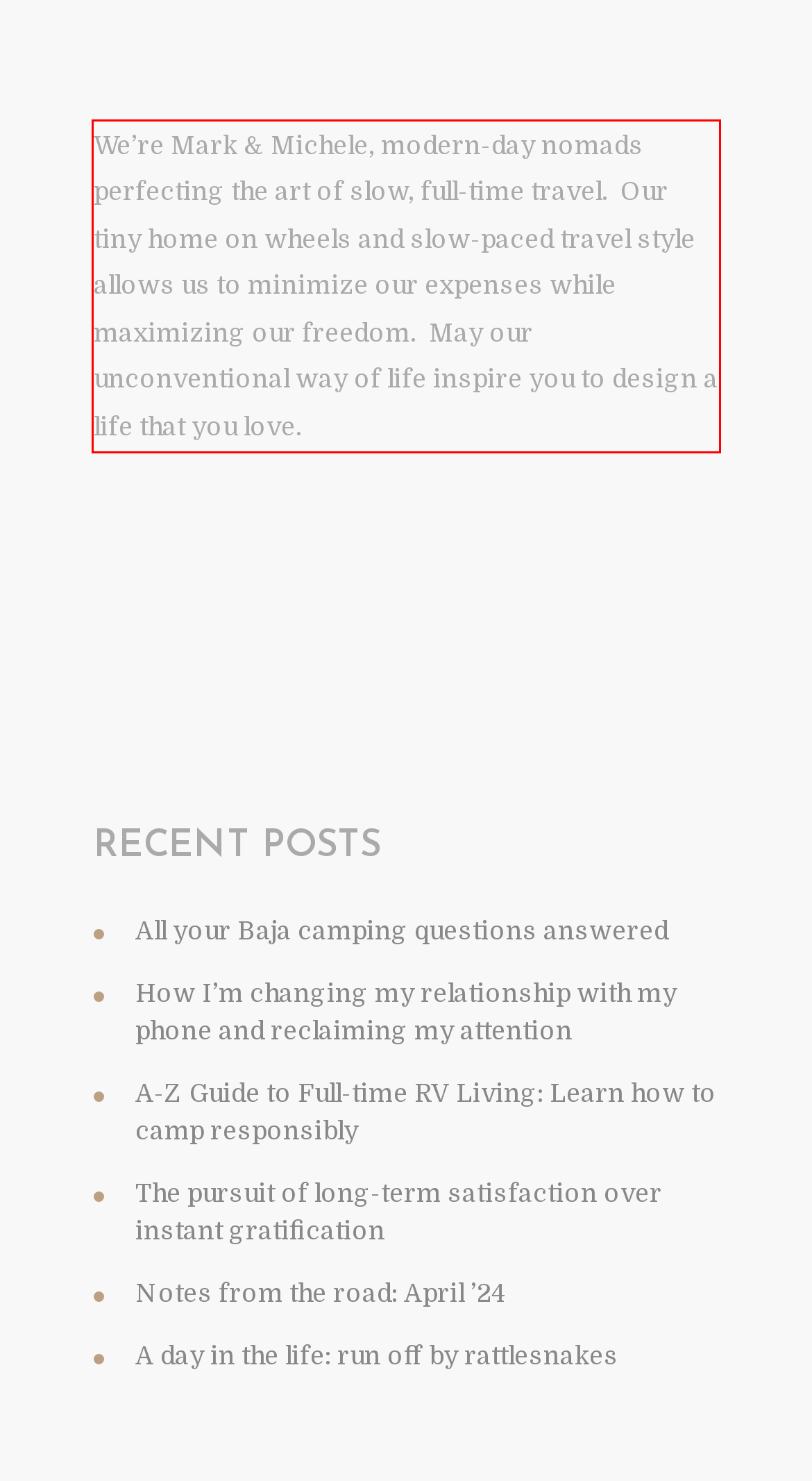Please perform OCR on the UI element surrounded by the red bounding box in the given webpage screenshot and extract its text content.

We’re Mark & Michele, modern-day nomads perfecting the art of slow, full-time travel. Our tiny home on wheels and slow-paced travel style allows us to minimize our expenses while maximizing our freedom. May our unconventional way of life inspire you to design a life that you love.